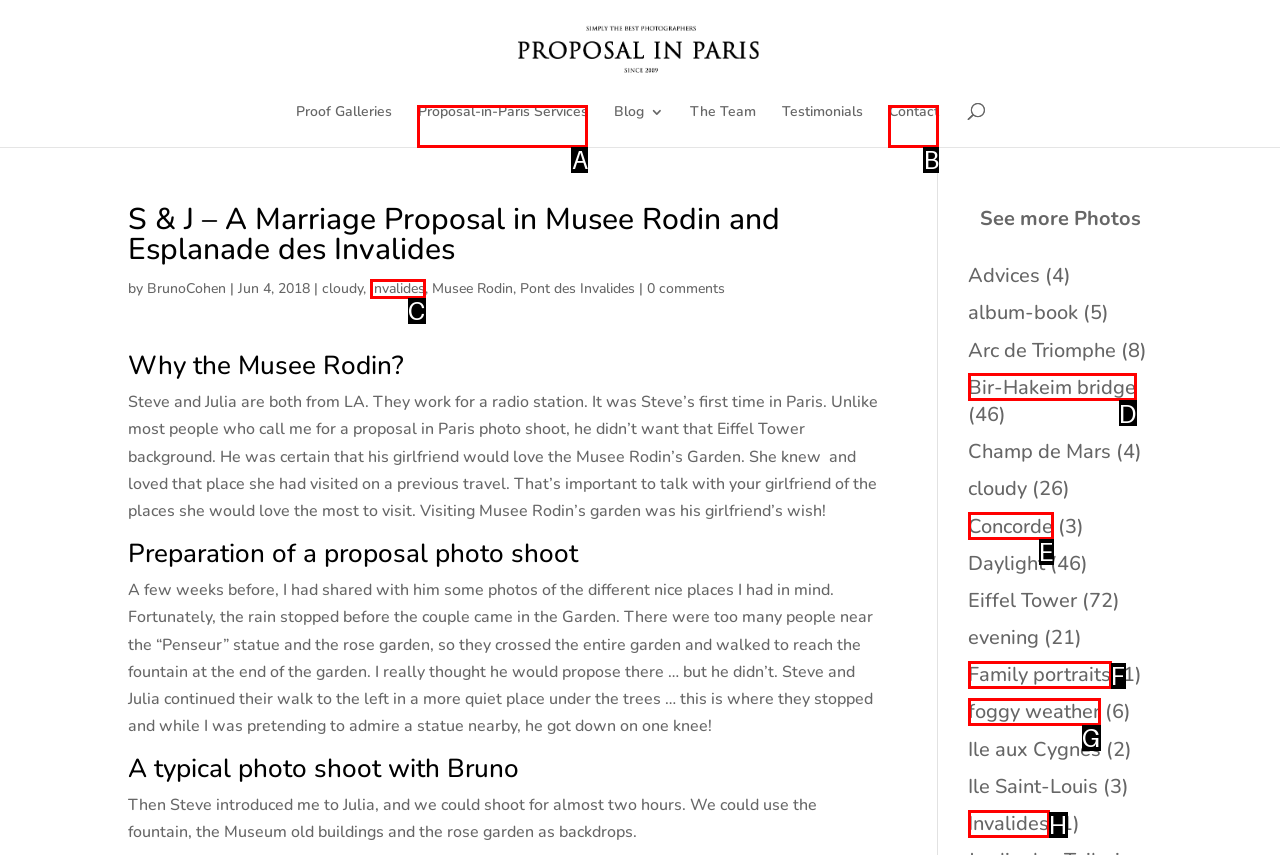Based on the description: Invalides, select the HTML element that best fits. Reply with the letter of the correct choice from the options given.

C